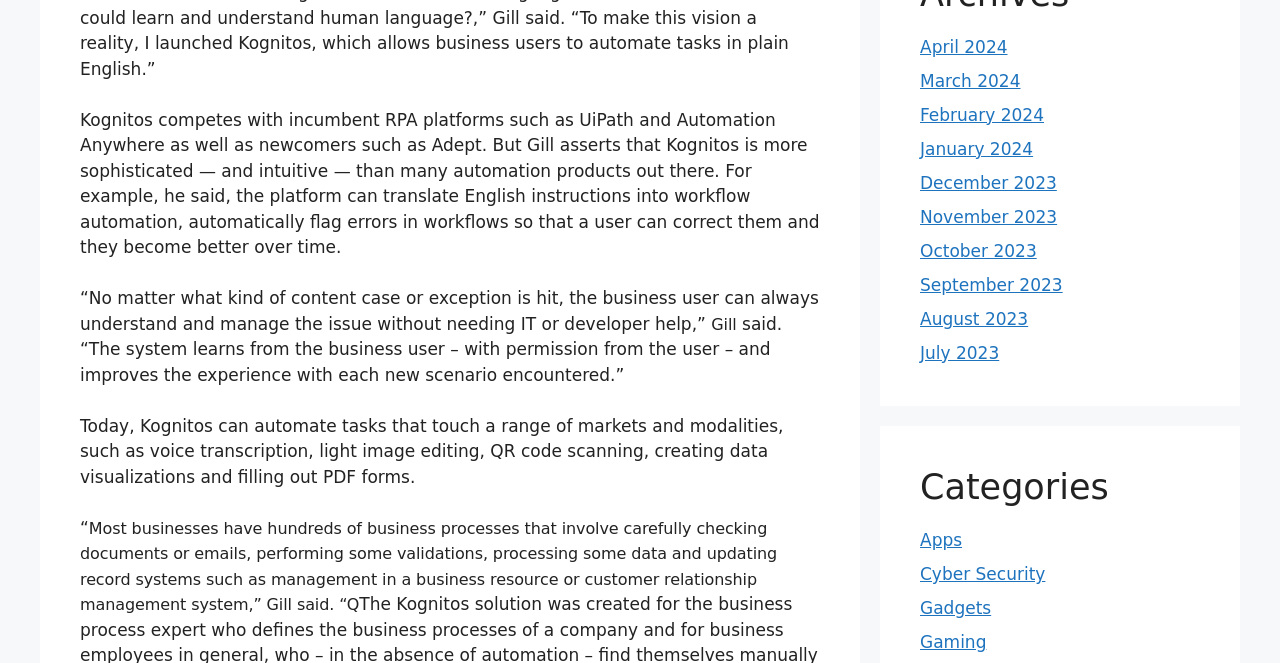Reply to the question with a brief word or phrase: What is the earliest month mentioned in the article?

December 2023